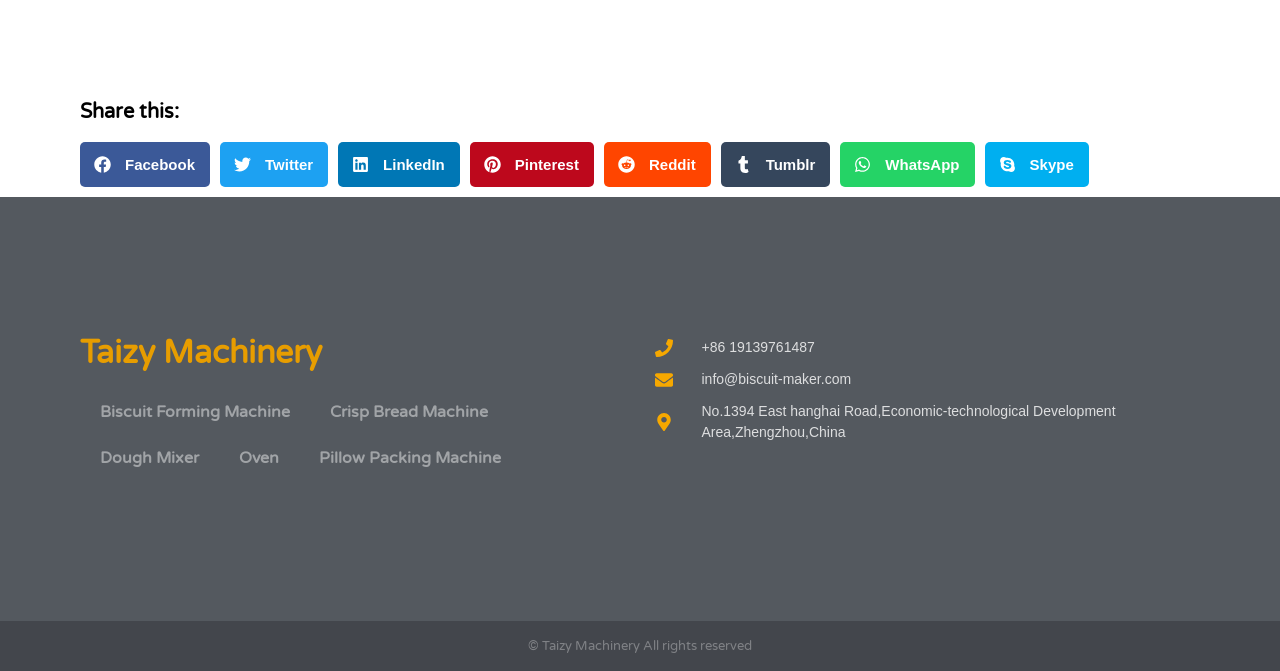What is the email address?
Provide a detailed answer to the question, using the image to inform your response.

The email address is obtained from the static text element with bounding box coordinates [0.548, 0.553, 0.665, 0.577].